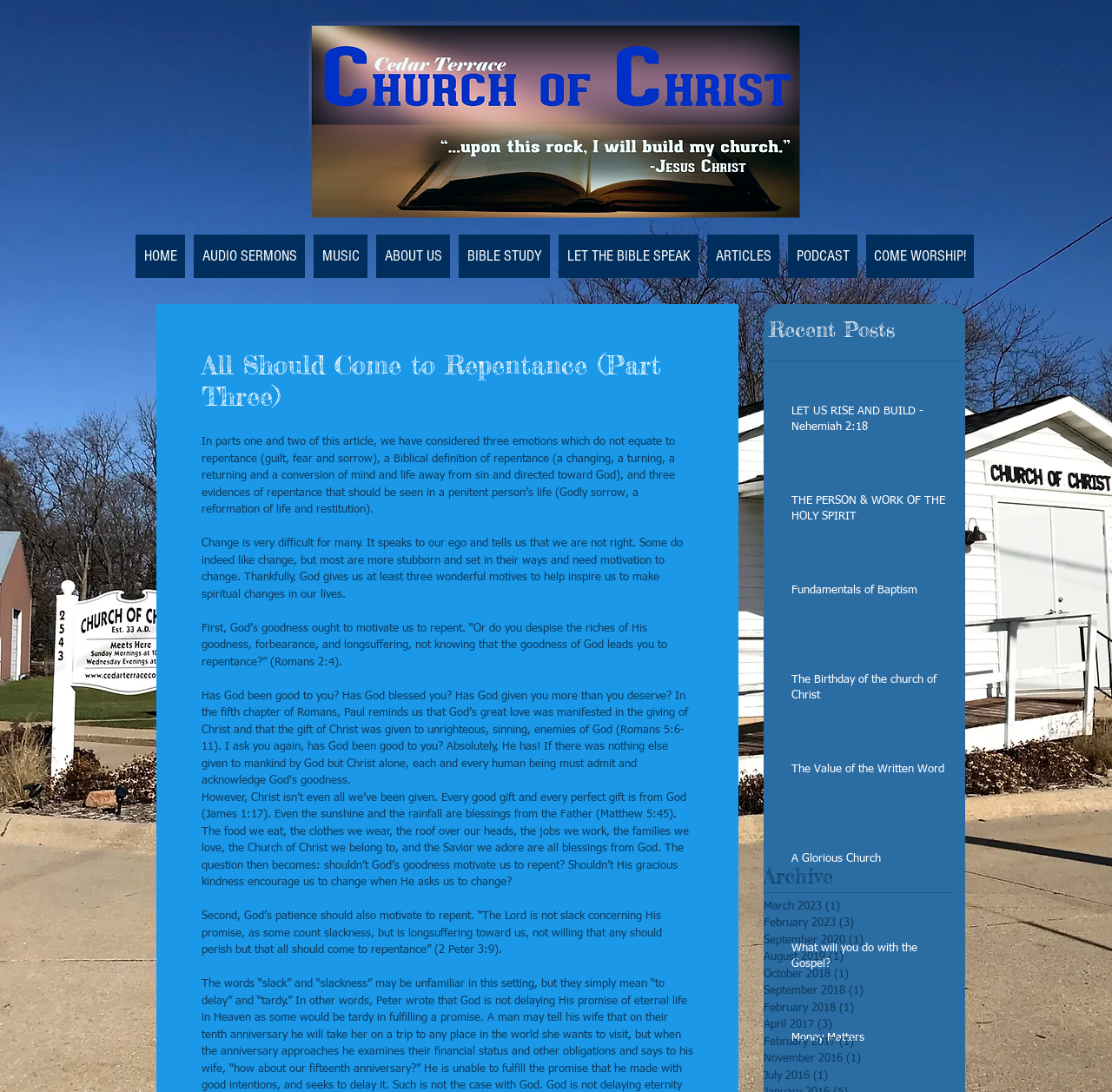What is the topic of the second paragraph?
Examine the webpage screenshot and provide an in-depth answer to the question.

I read the second paragraph and determined that it is discussing the motivation to change, specifically how change is difficult for many people and how God gives us motives to inspire us to make spiritual changes in our lives.